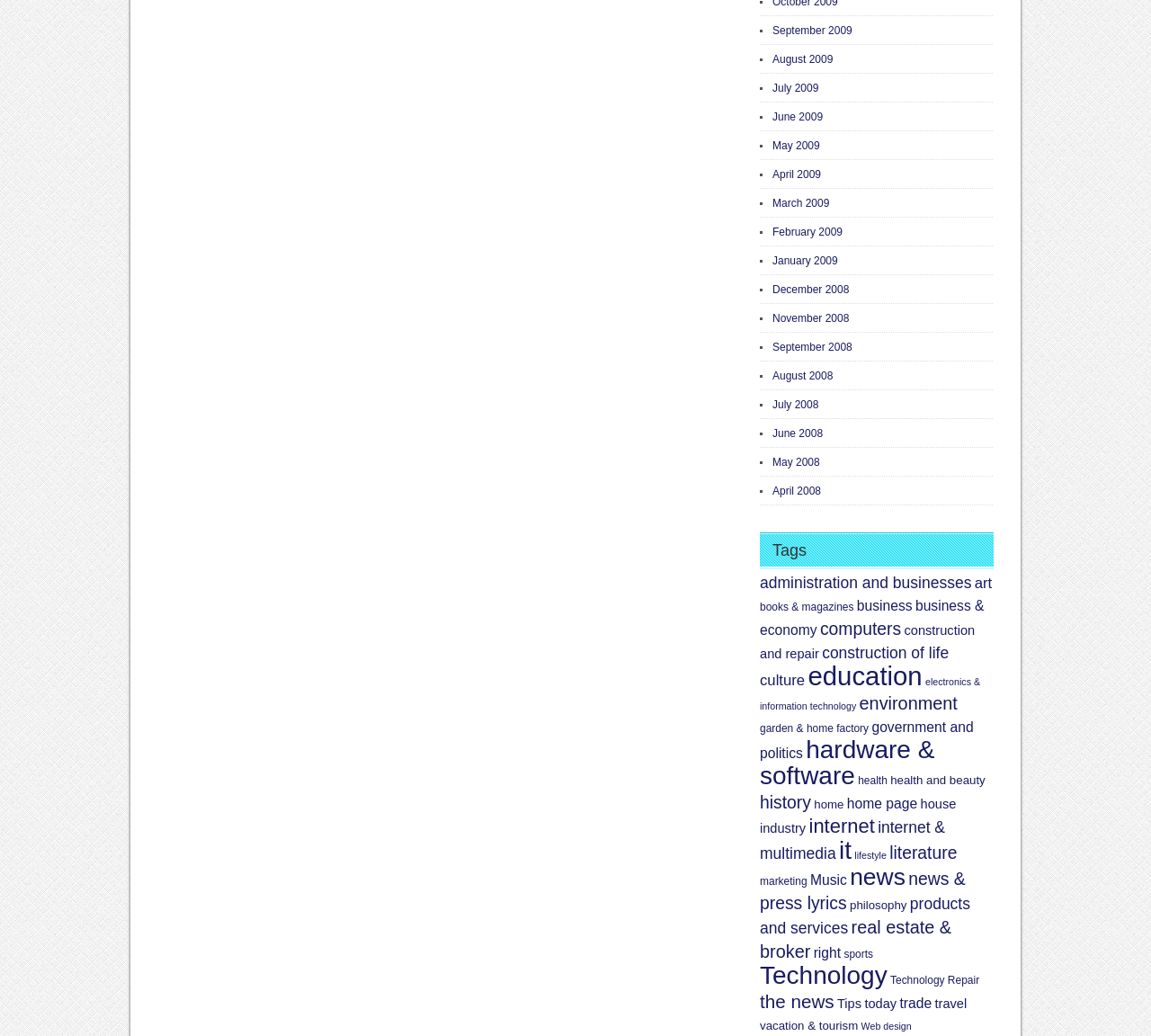Identify the bounding box coordinates of the region that needs to be clicked to carry out this instruction: "Explore the 'education' category". Provide these coordinates as four float numbers ranging from 0 to 1, i.e., [left, top, right, bottom].

[0.702, 0.638, 0.801, 0.667]